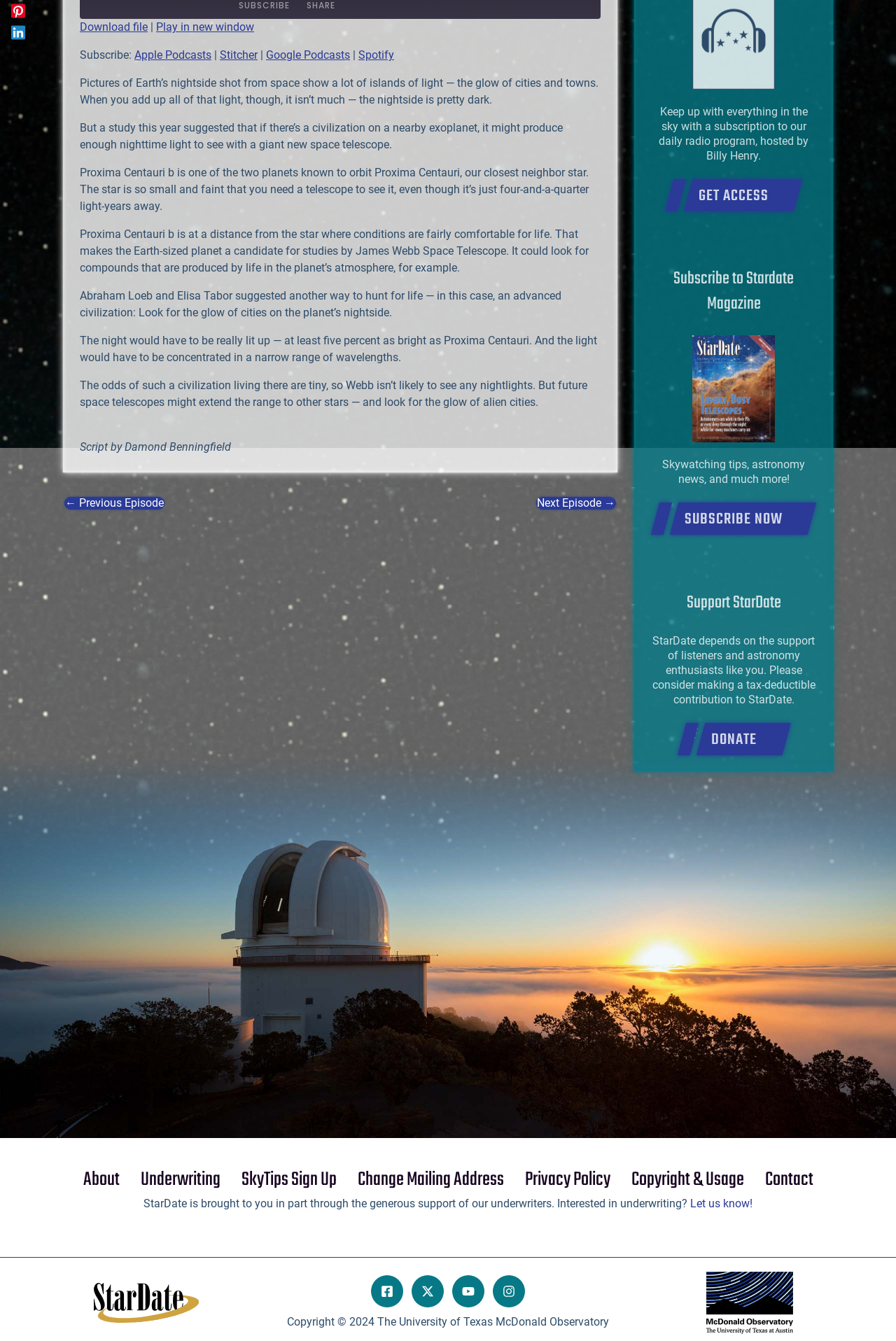Given the element description, predict the bounding box coordinates in the format (top-left x, top-left y, bottom-right x, bottom-right y), using floating point numbers between 0 and 1: Google Podcasts

[0.482, 0.03, 0.655, 0.041]